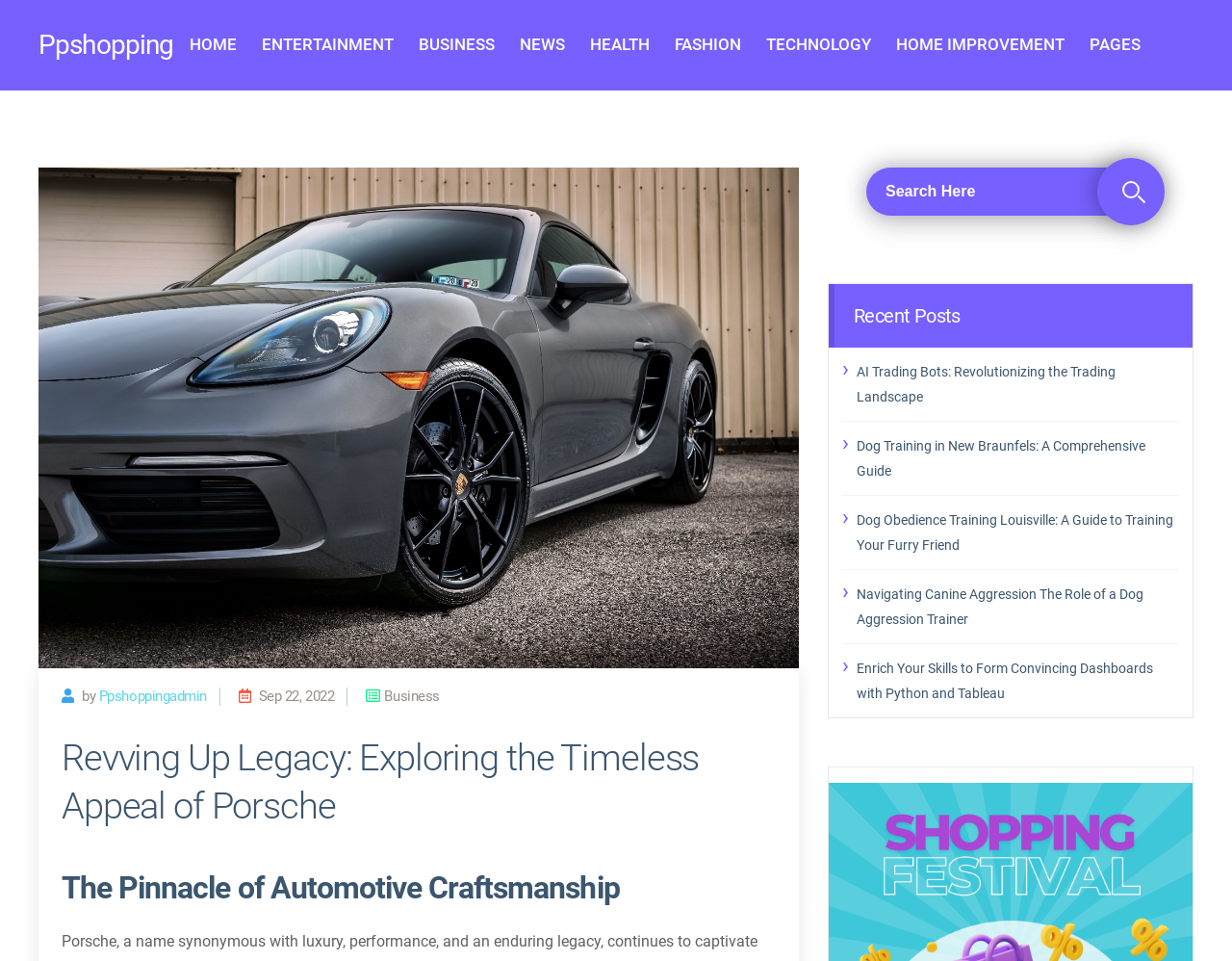Generate the text content of the main heading of the webpage.

Revving Up Legacy: Exploring the Timeless Appeal of Porsche